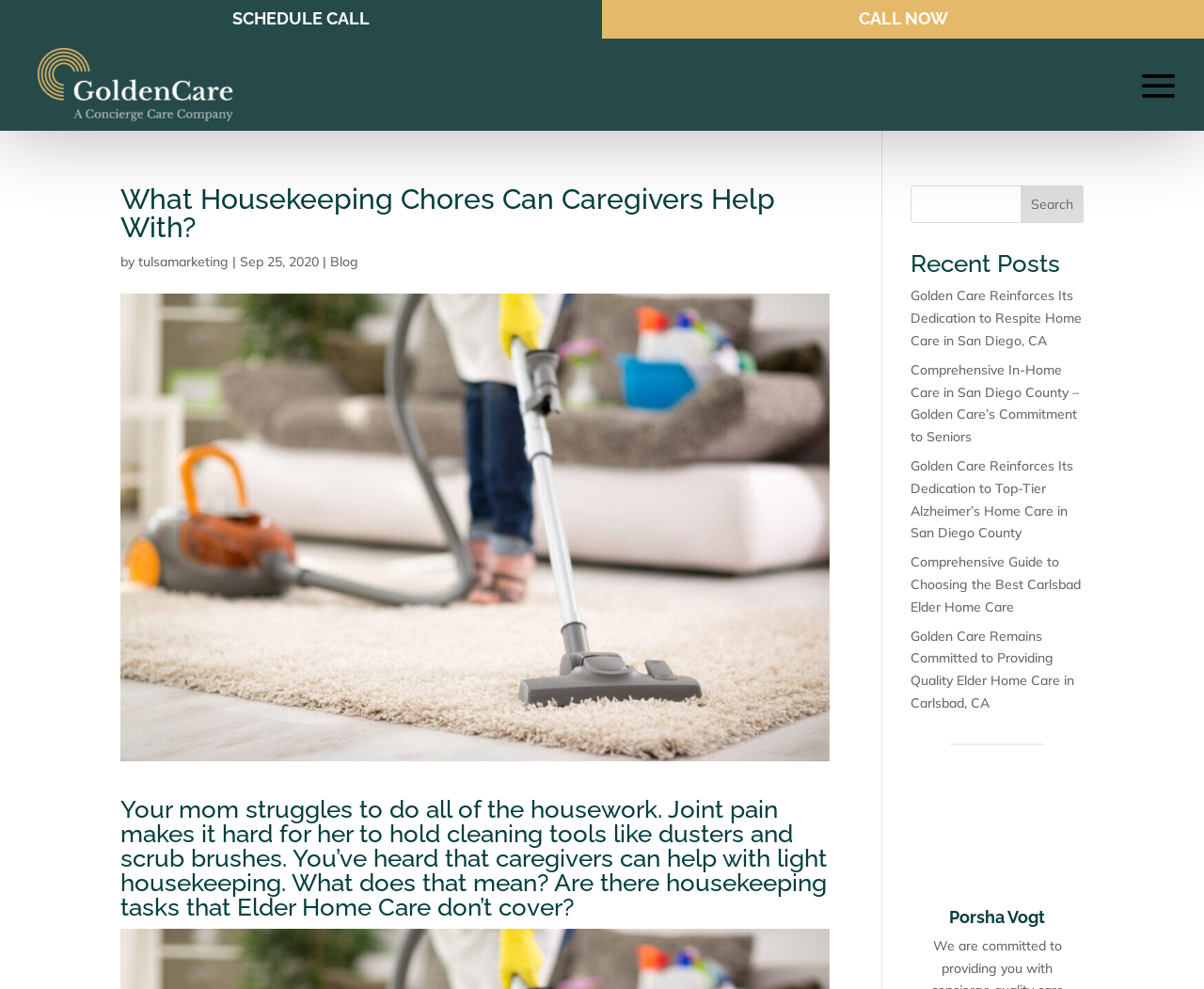What is the purpose of the caregivers?
Using the image provided, answer with just one word or phrase.

Help with light housekeeping